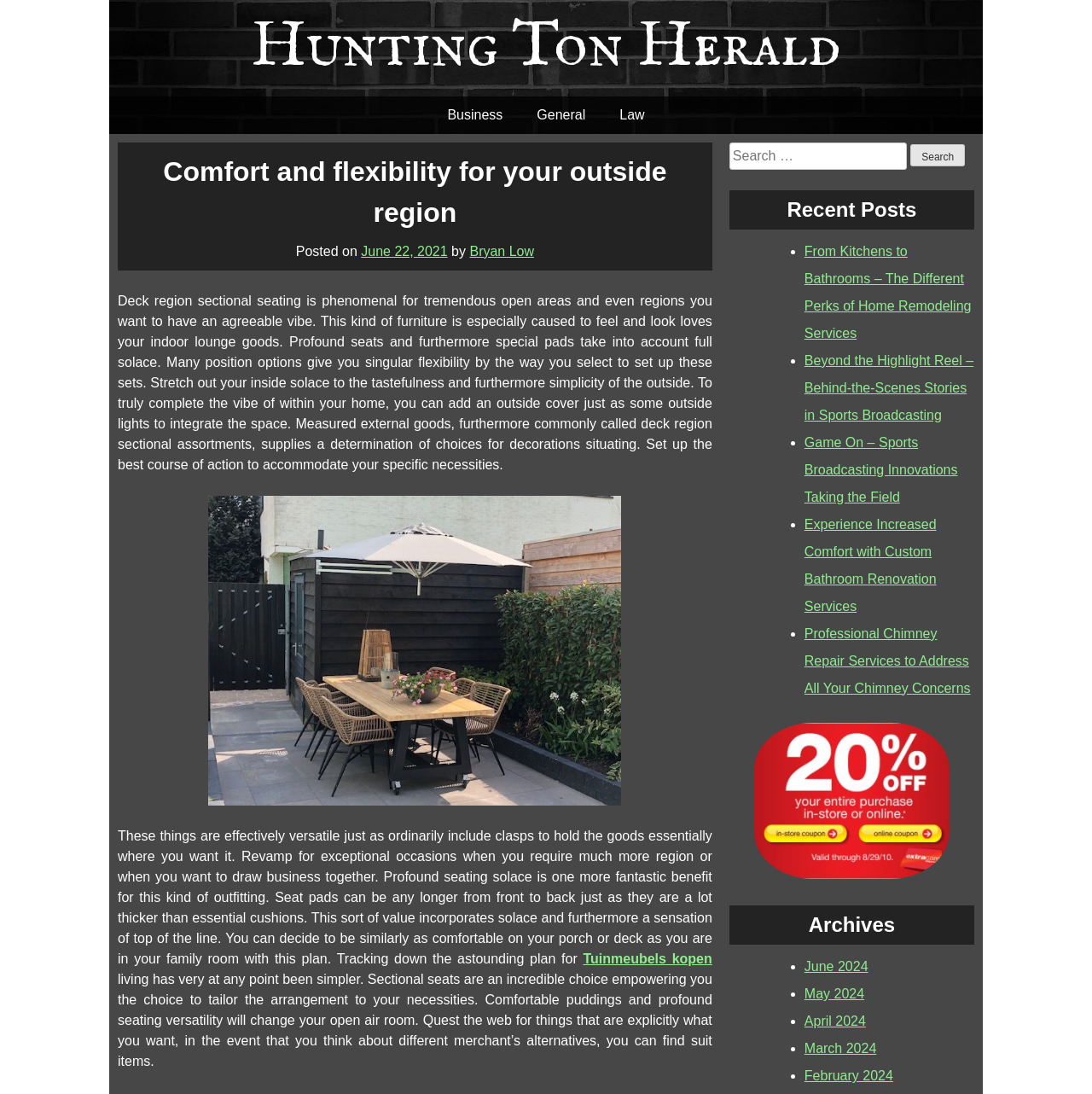Respond to the question below with a single word or phrase:
What can be added to complete the vibe of within your home?

Outside cover and outside lights